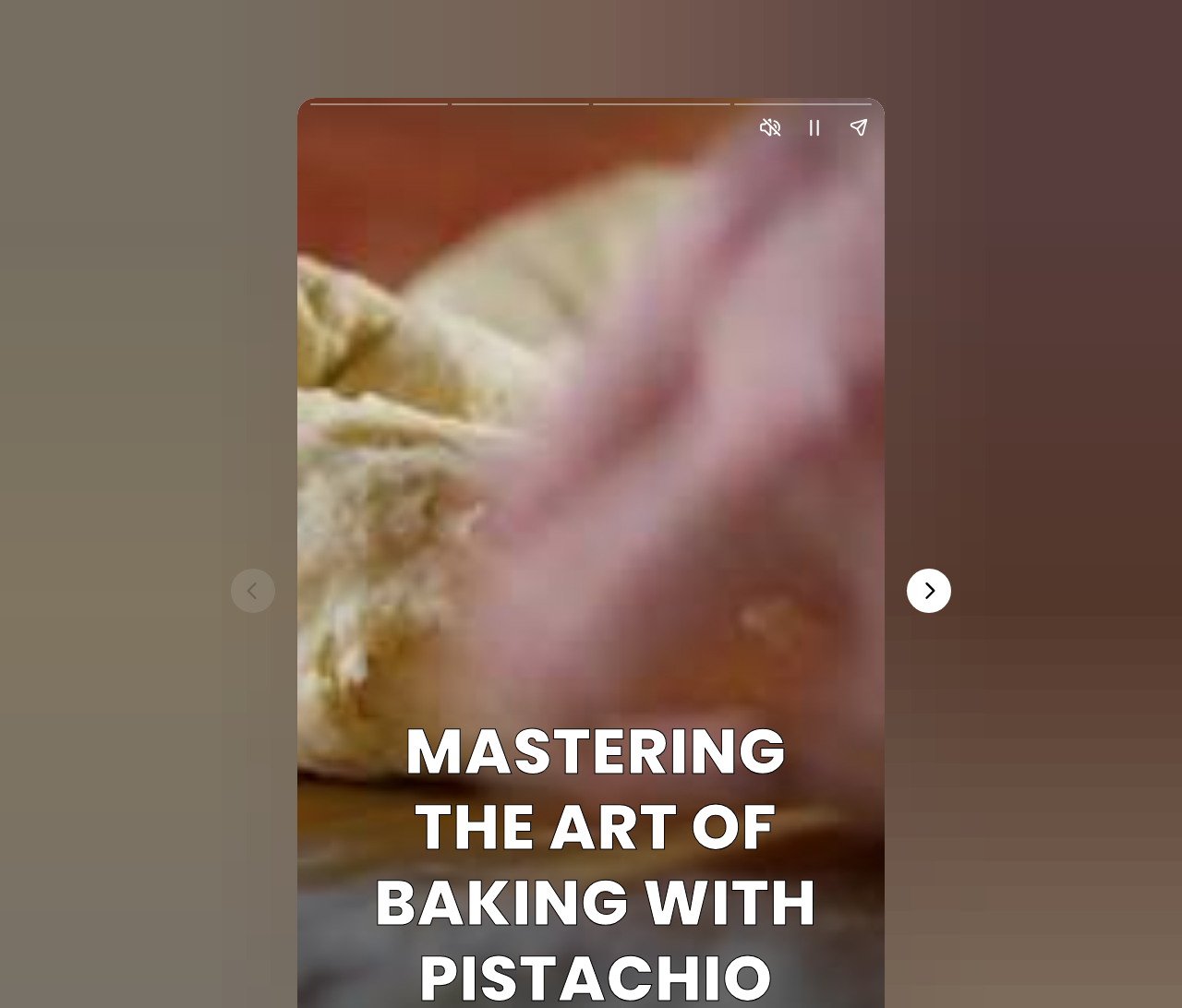Identify the bounding box coordinates for the UI element described as: "aria-label="Unmute story"".

[0.633, 0.104, 0.67, 0.148]